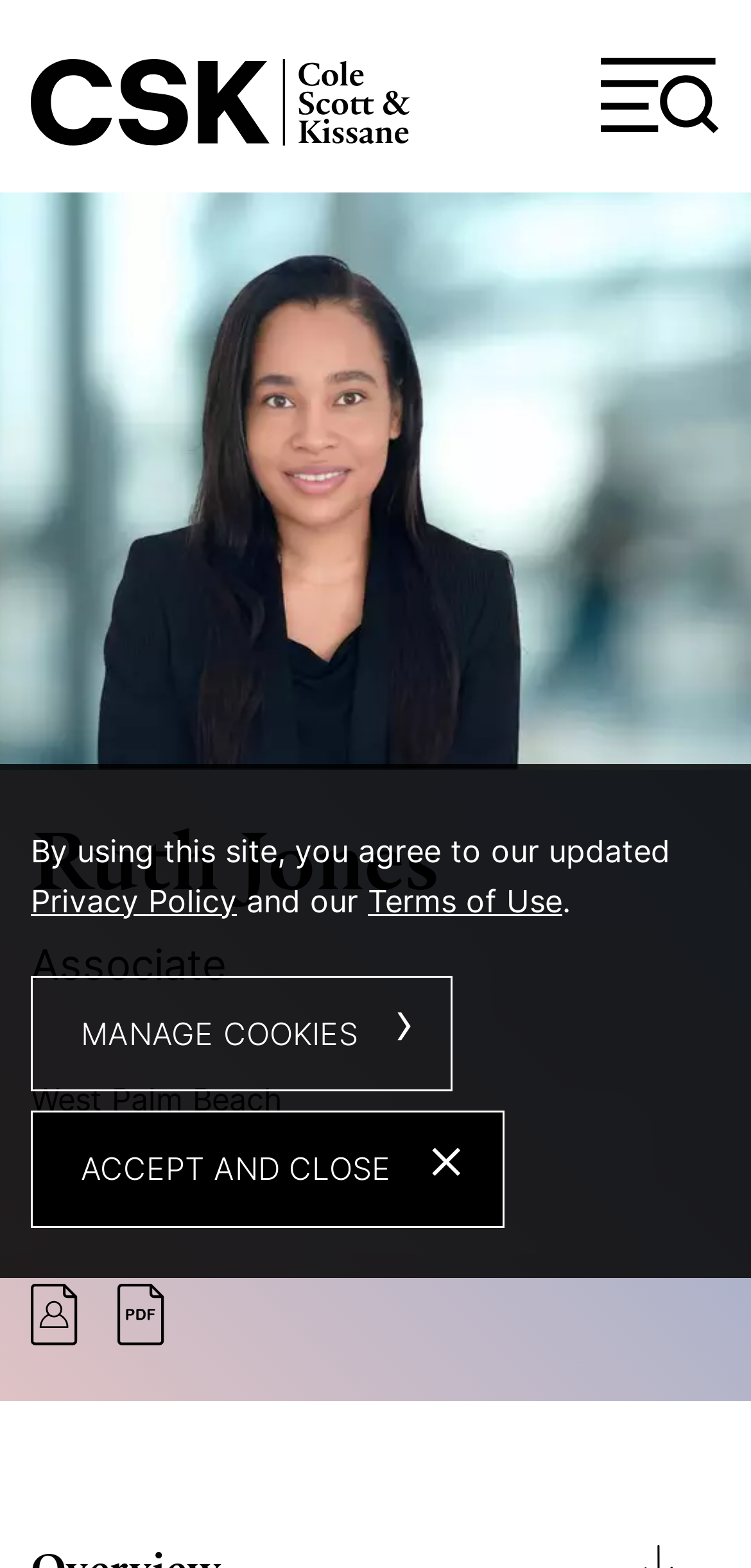Using the webpage screenshot, locate the HTML element that fits the following description and provide its bounding box: "Cole, Scott & Kissane, P.A.".

[0.041, 0.032, 0.649, 0.099]